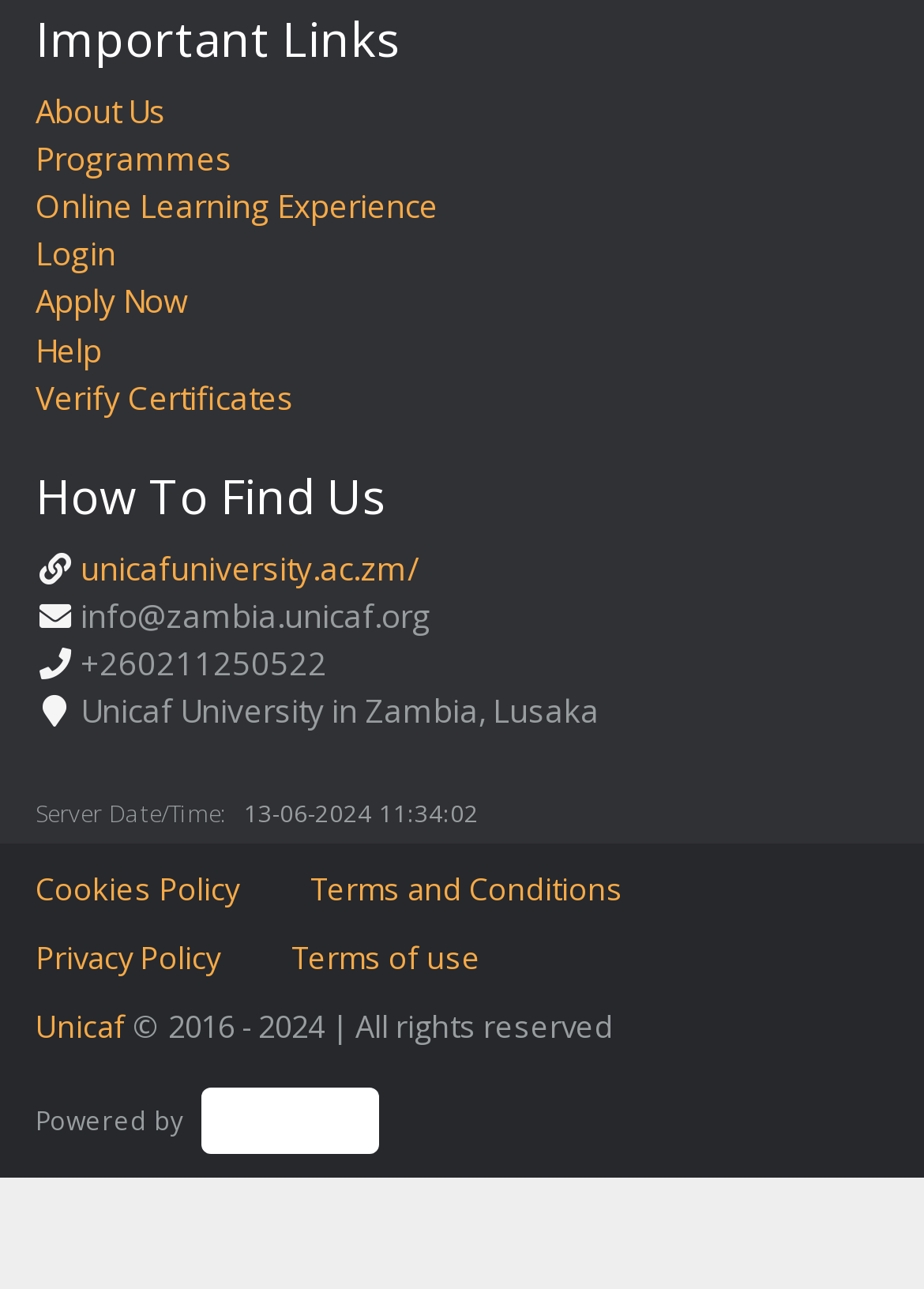For the element described, predict the bounding box coordinates as (top-left x, top-left y, bottom-right x, bottom-right y). All values should be between 0 and 1. Element description: Online Learning Experience

[0.038, 0.144, 0.474, 0.177]